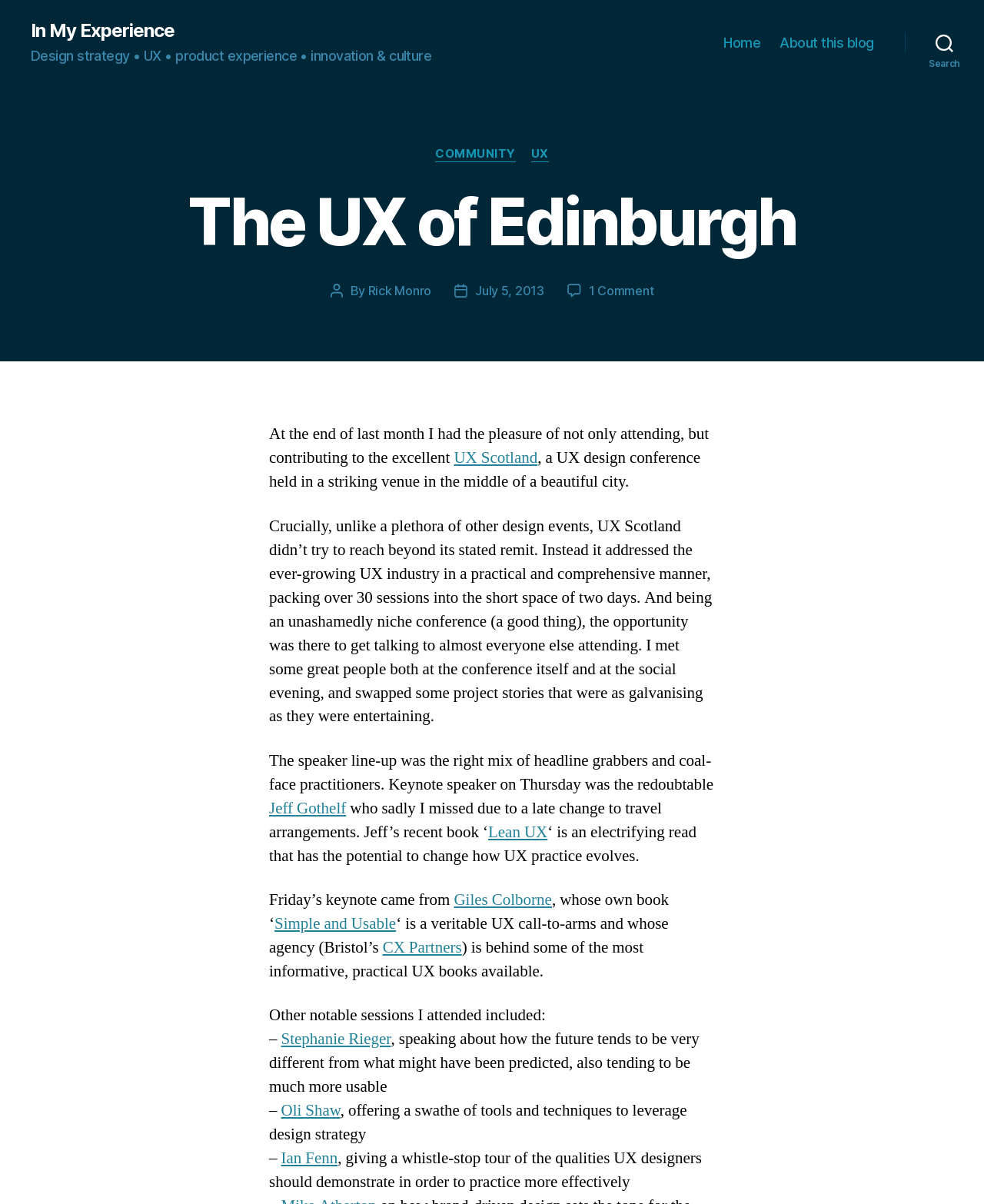Locate the bounding box of the UI element with the following description: "Community".

[0.446, 0.122, 0.522, 0.135]